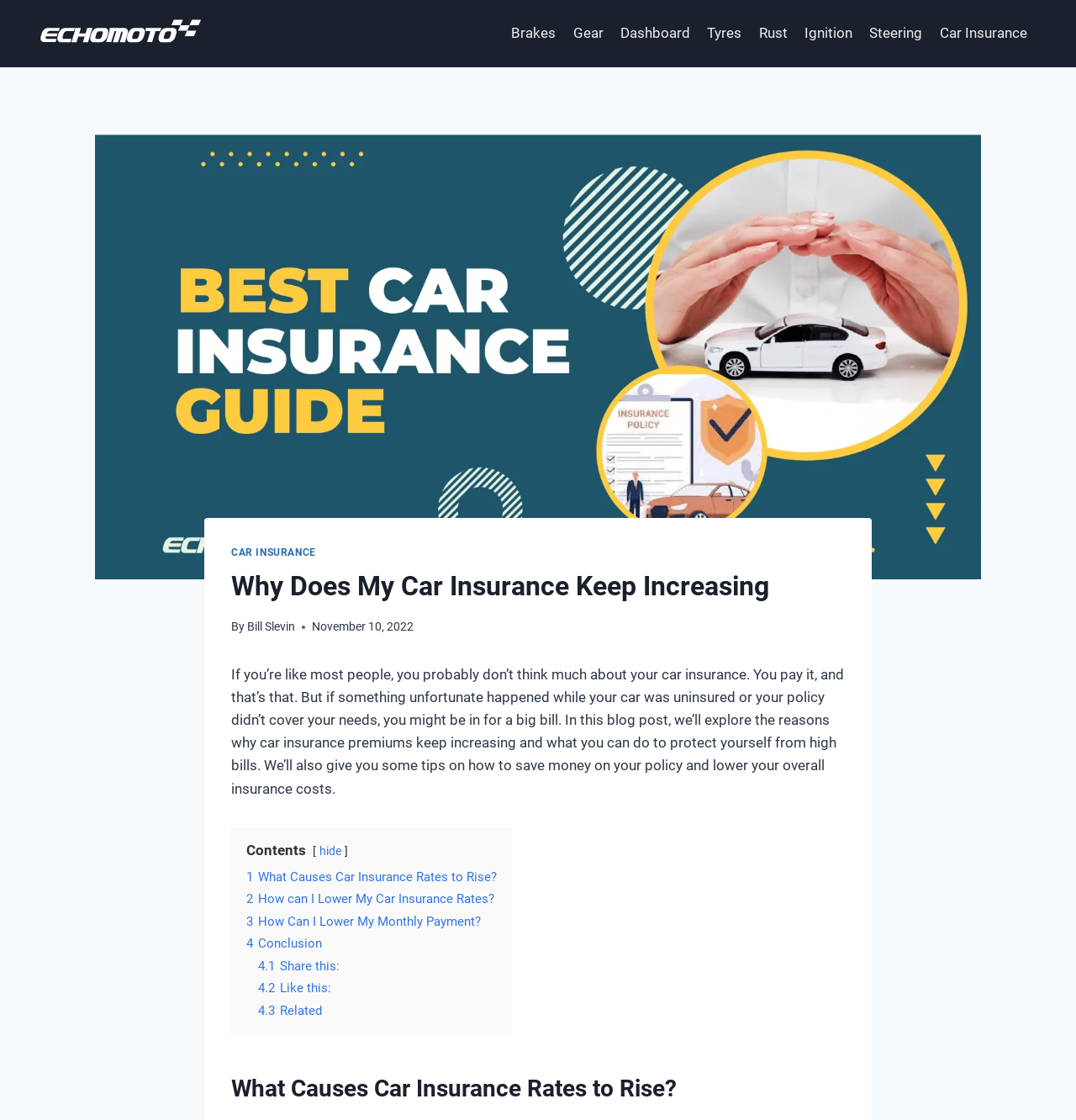What is the purpose of this blog post?
Answer briefly with a single word or phrase based on the image.

To explore reasons for increasing car insurance premiums